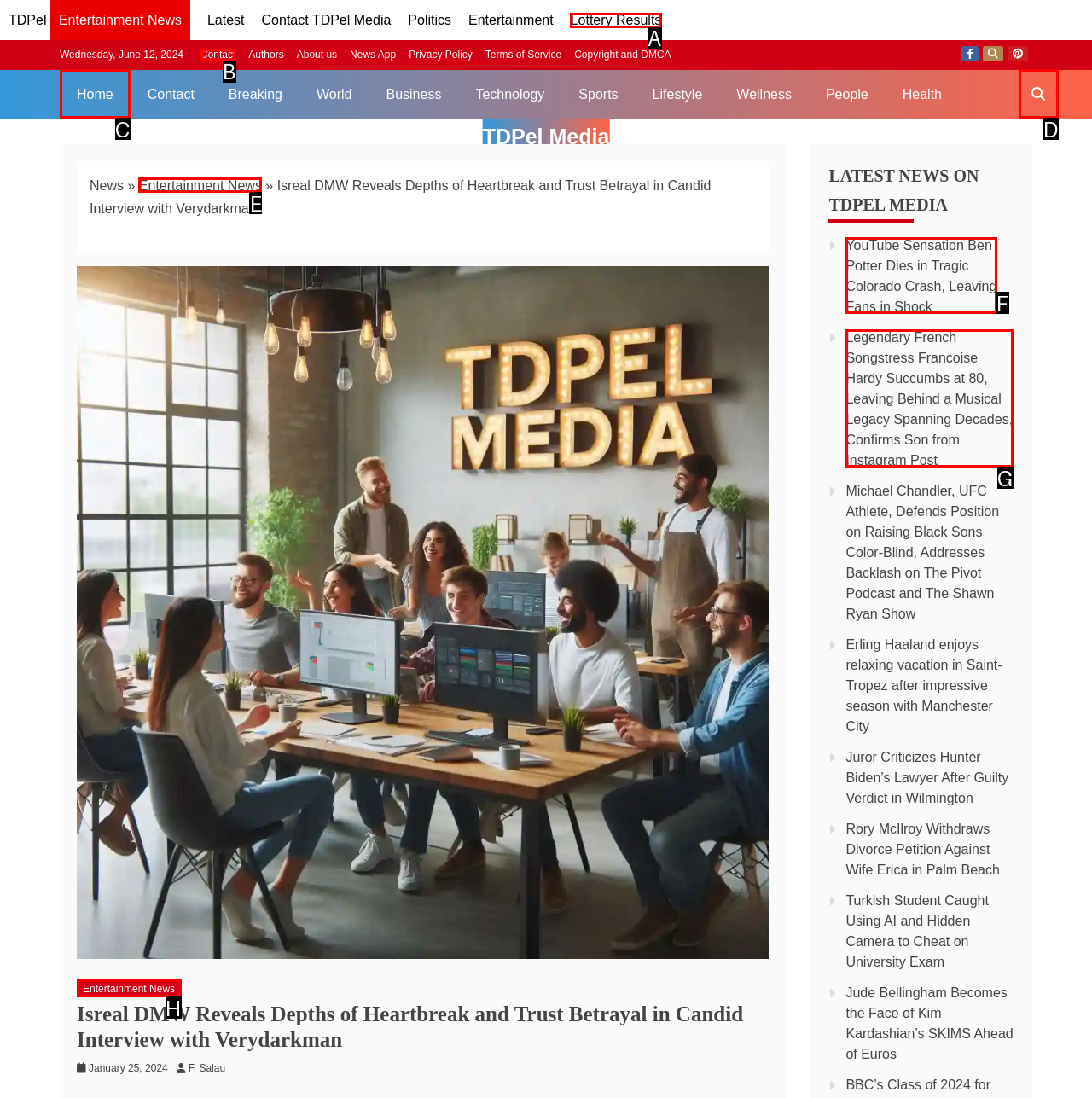For the task: Visit the 'Home' page, identify the HTML element to click.
Provide the letter corresponding to the right choice from the given options.

C